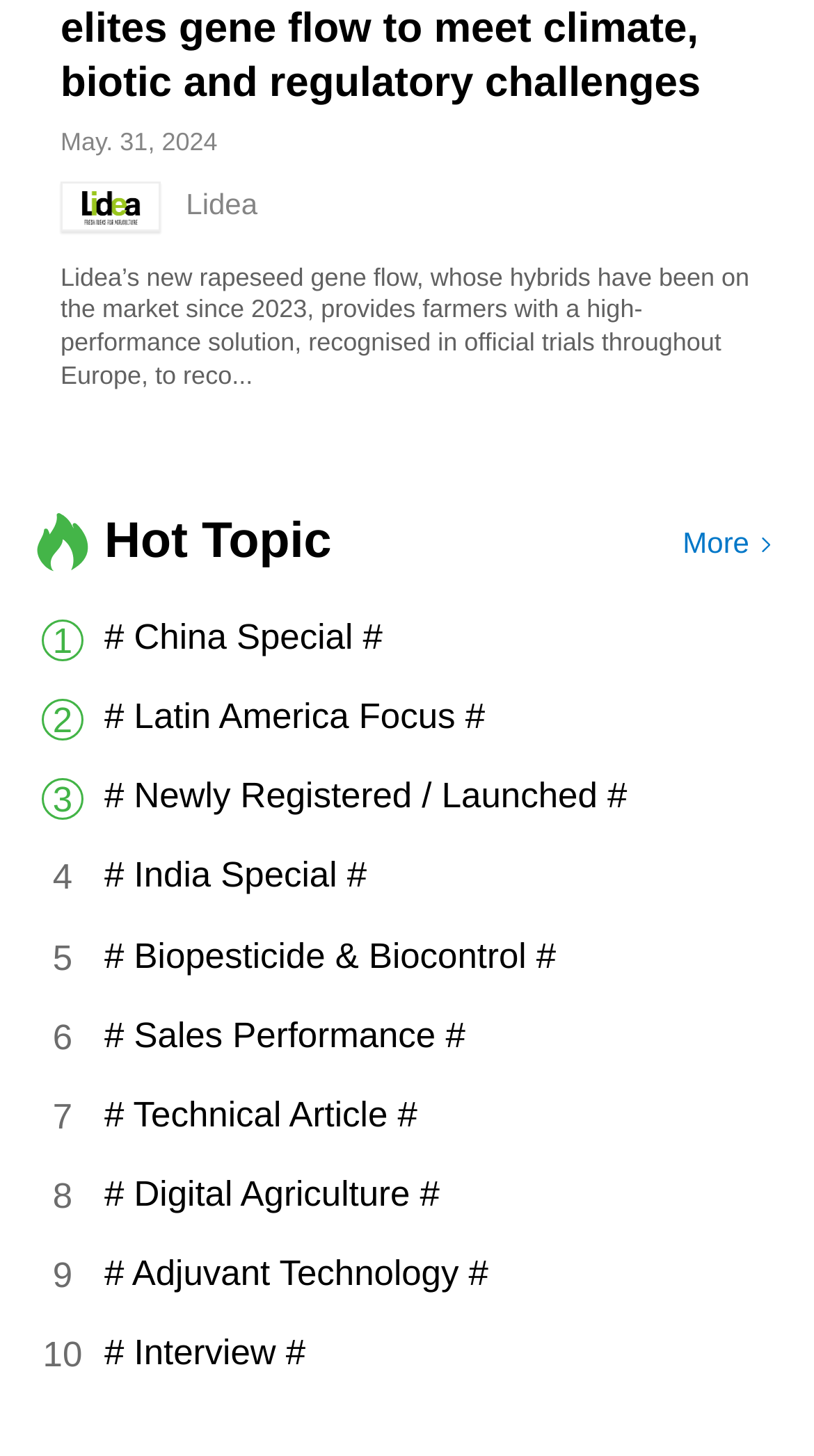What is the date mentioned at the top?
Craft a detailed and extensive response to the question.

The date is mentioned at the top of the webpage, which is 'May 31, 2024', as indicated by the StaticText element with ID 667.